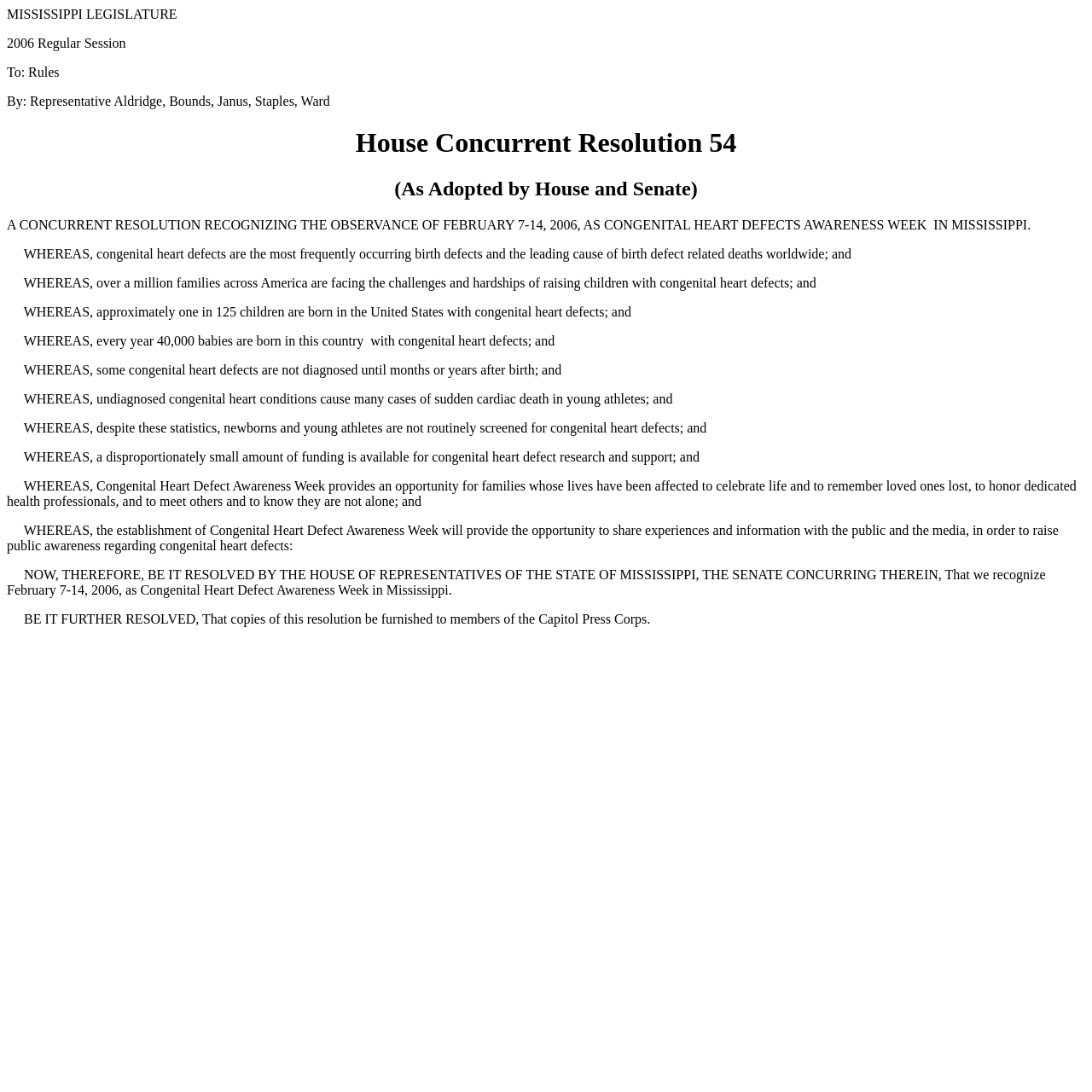Using the details from the image, please elaborate on the following question: What is the purpose of Congenital Heart Defect Awareness Week?

The purpose of Congenital Heart Defect Awareness Week is to raise public awareness regarding congenital heart defects, as stated in the text, 'the establishment of Congenital Heart Defect Awareness Week will provide the opportunity to share experiences and information with the public and the media, in order to raise public awareness regarding congenital heart defects'.